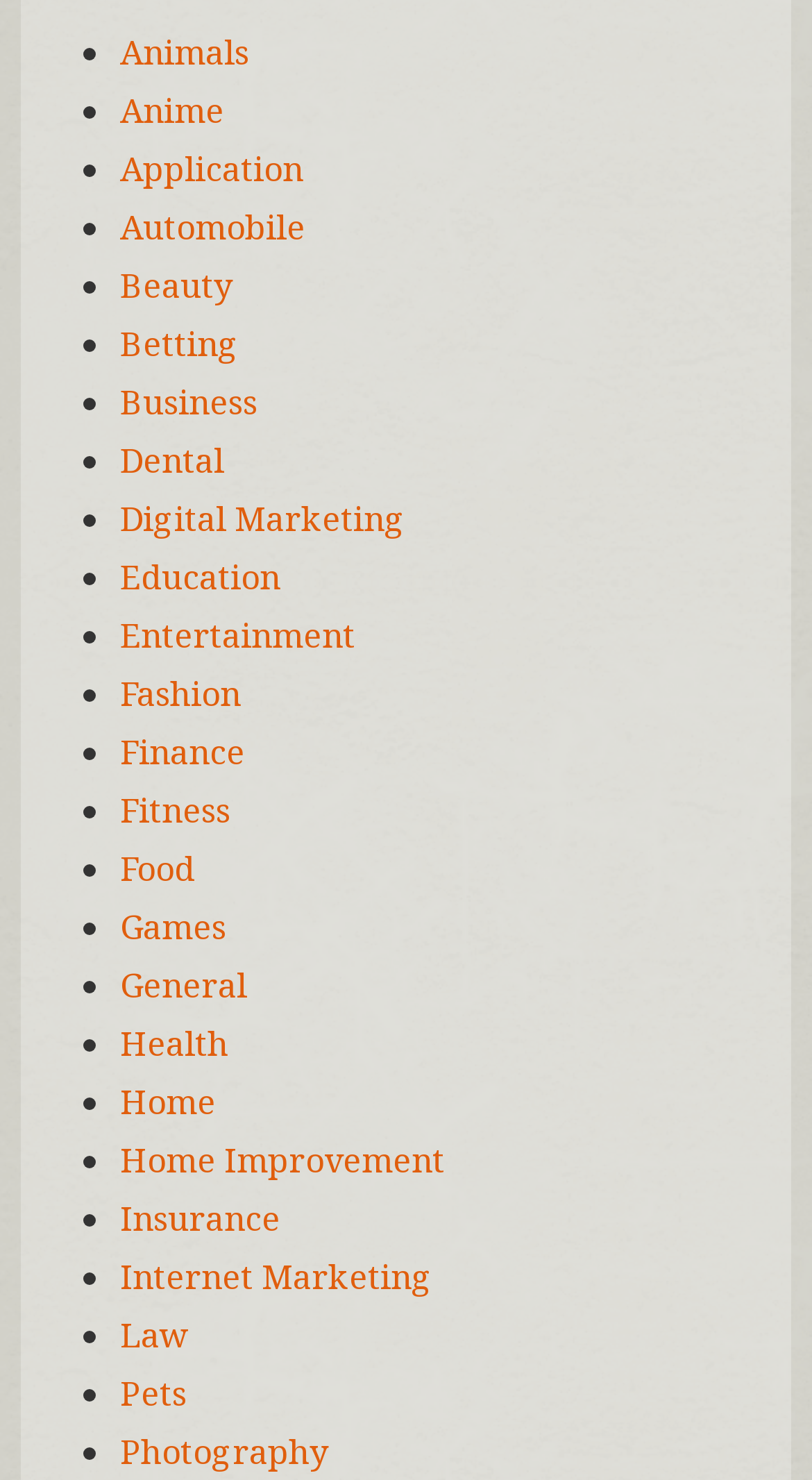Please locate the bounding box coordinates of the region I need to click to follow this instruction: "View 'The Sorcerer' article".

None